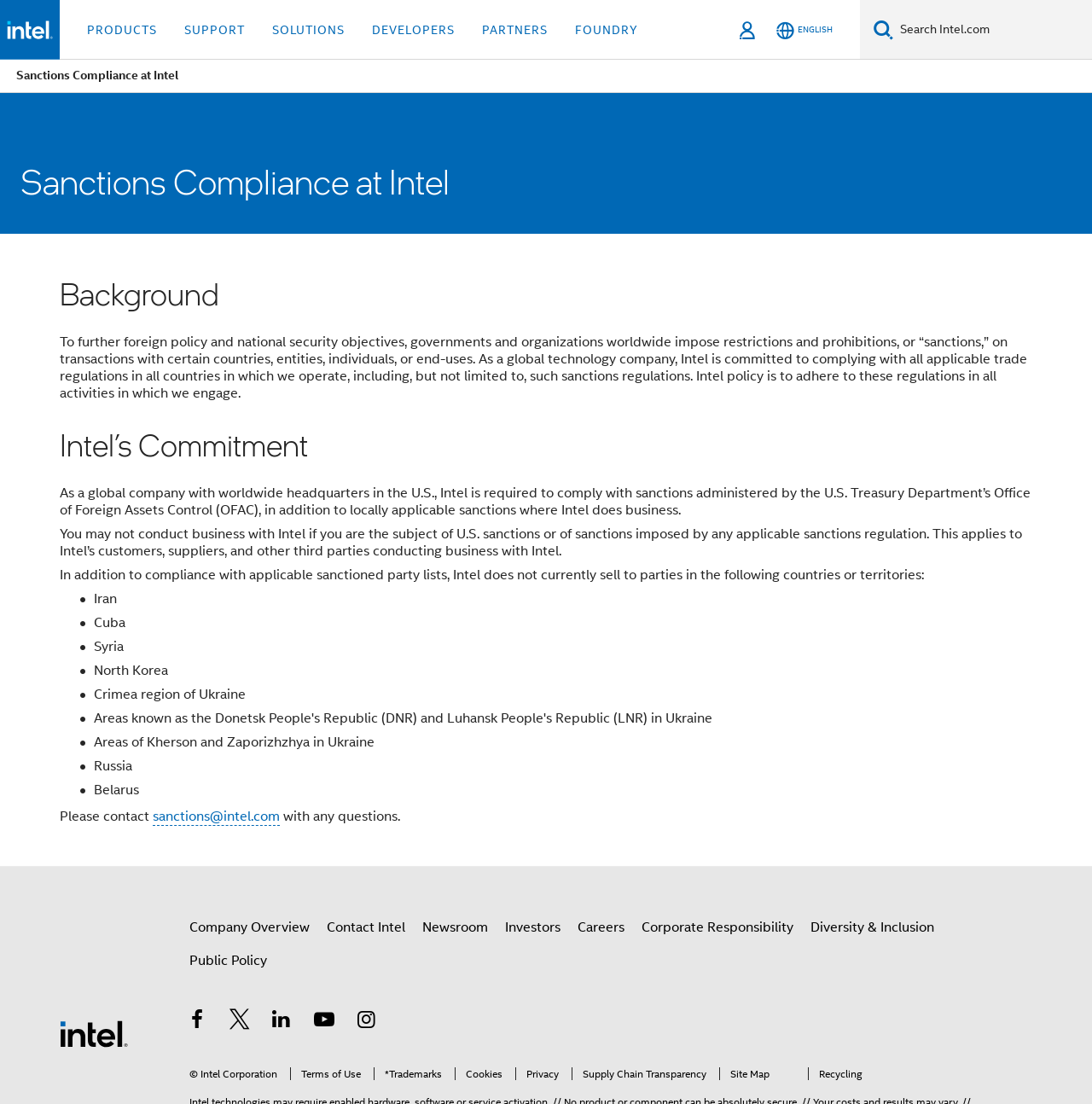What is Intel's commitment to sanctions?
Answer the question based on the image using a single word or a brief phrase.

Comply with US and local sanctions